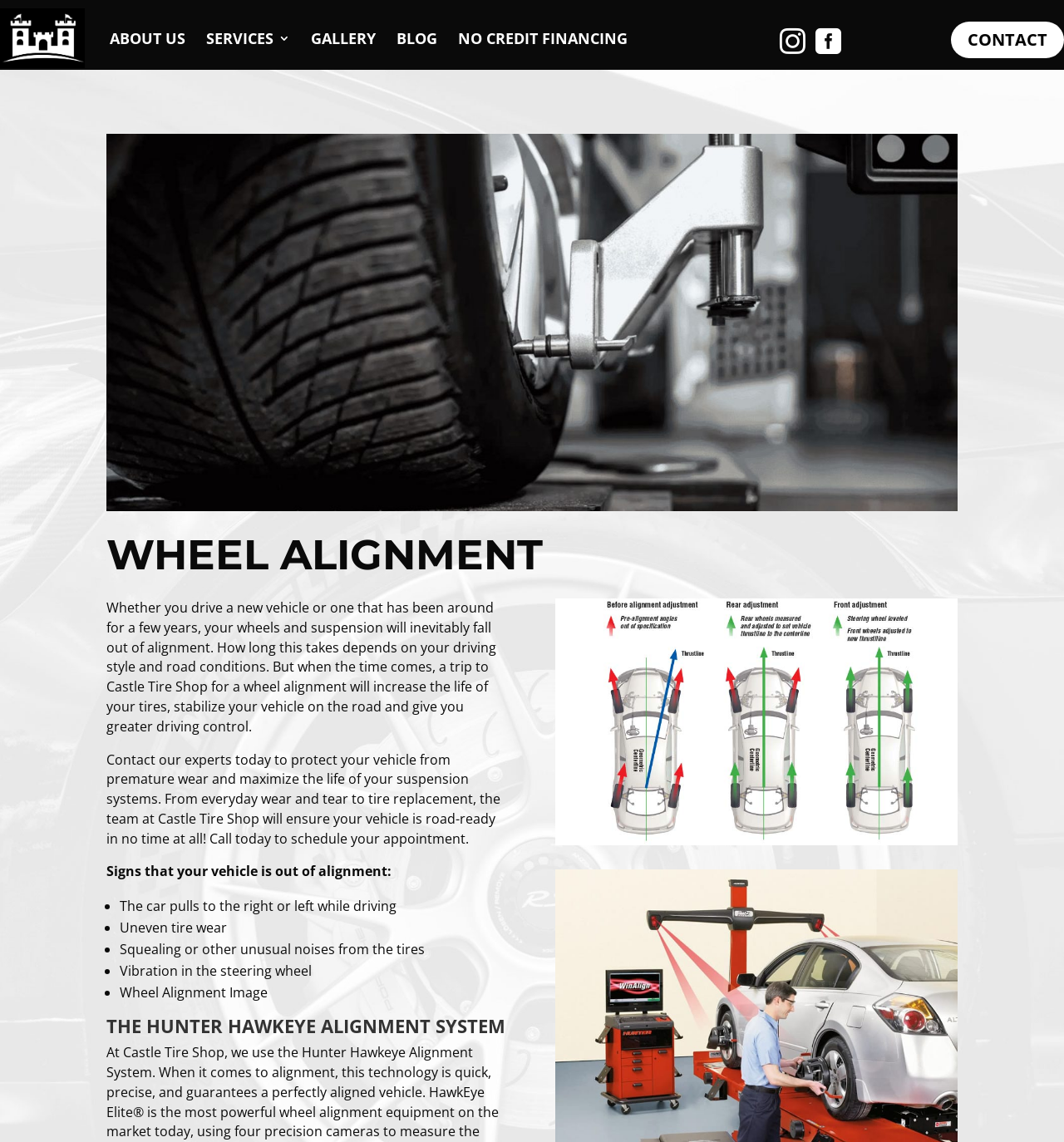What is the main service offered by Castle Tire Shop?
Refer to the image and provide a one-word or short phrase answer.

Wheel alignment